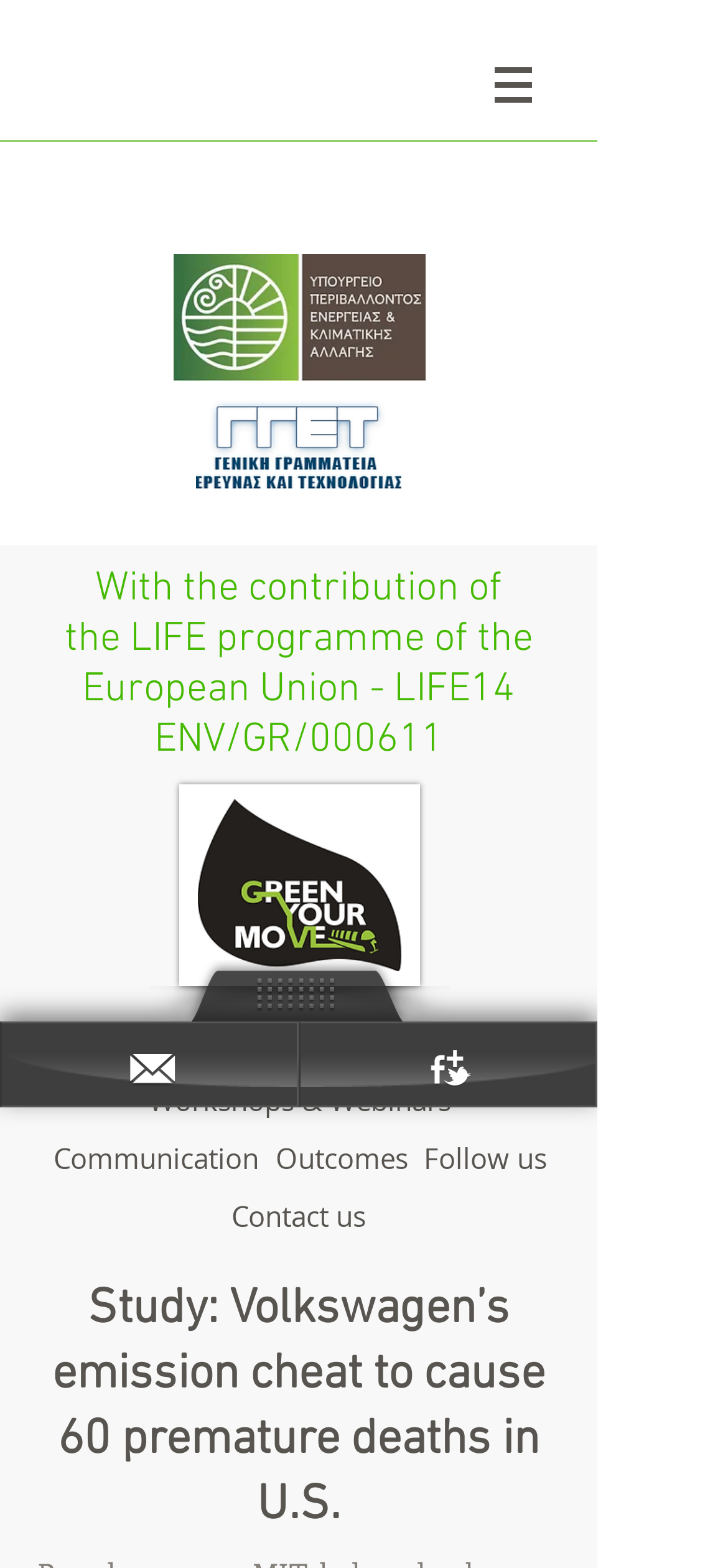Locate the bounding box coordinates of the clickable area needed to fulfill the instruction: "Go to the home page".

[0.123, 0.653, 0.233, 0.678]